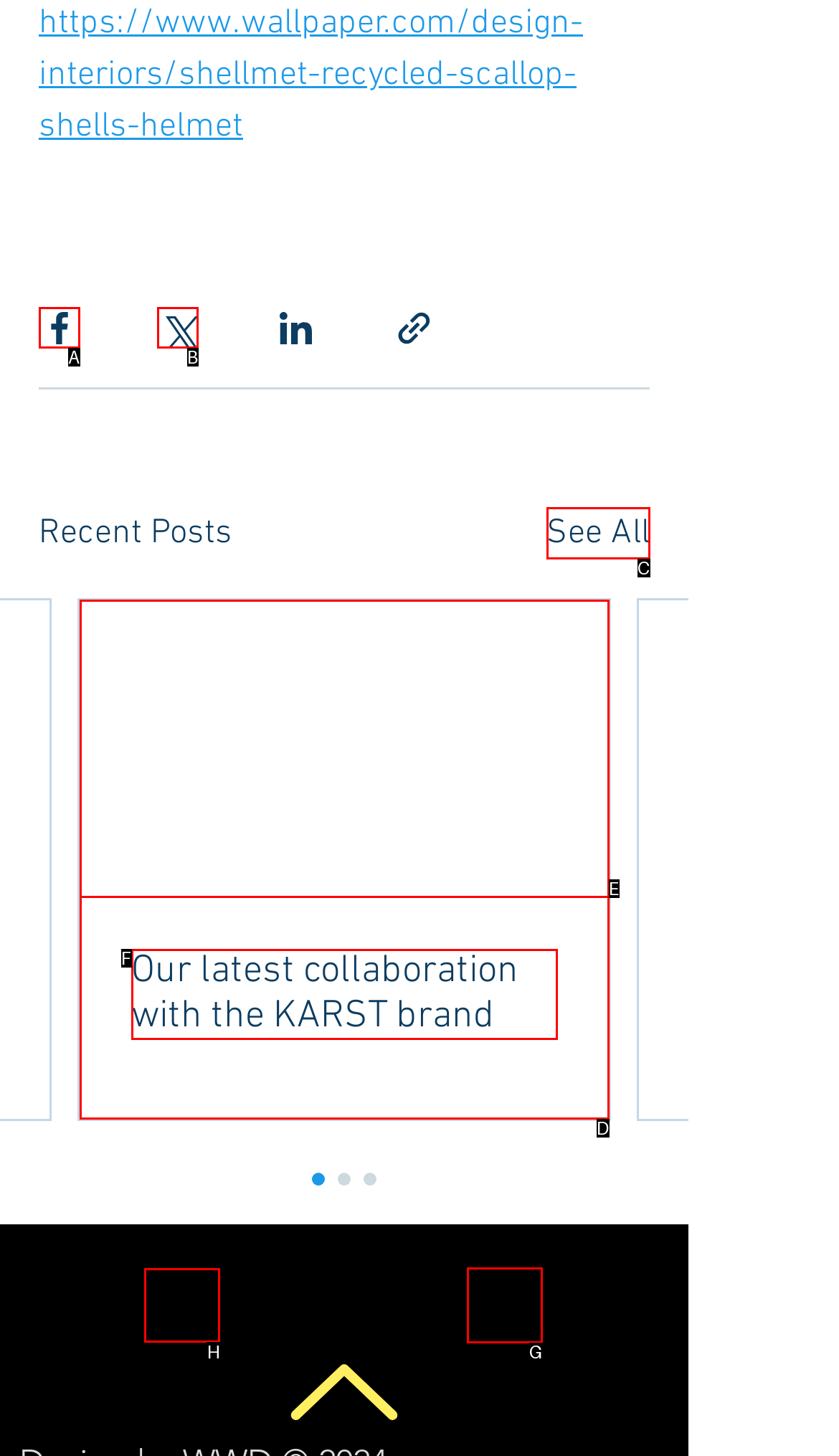Specify which UI element should be clicked to accomplish the task: Follow on Instagram. Answer with the letter of the correct choice.

H